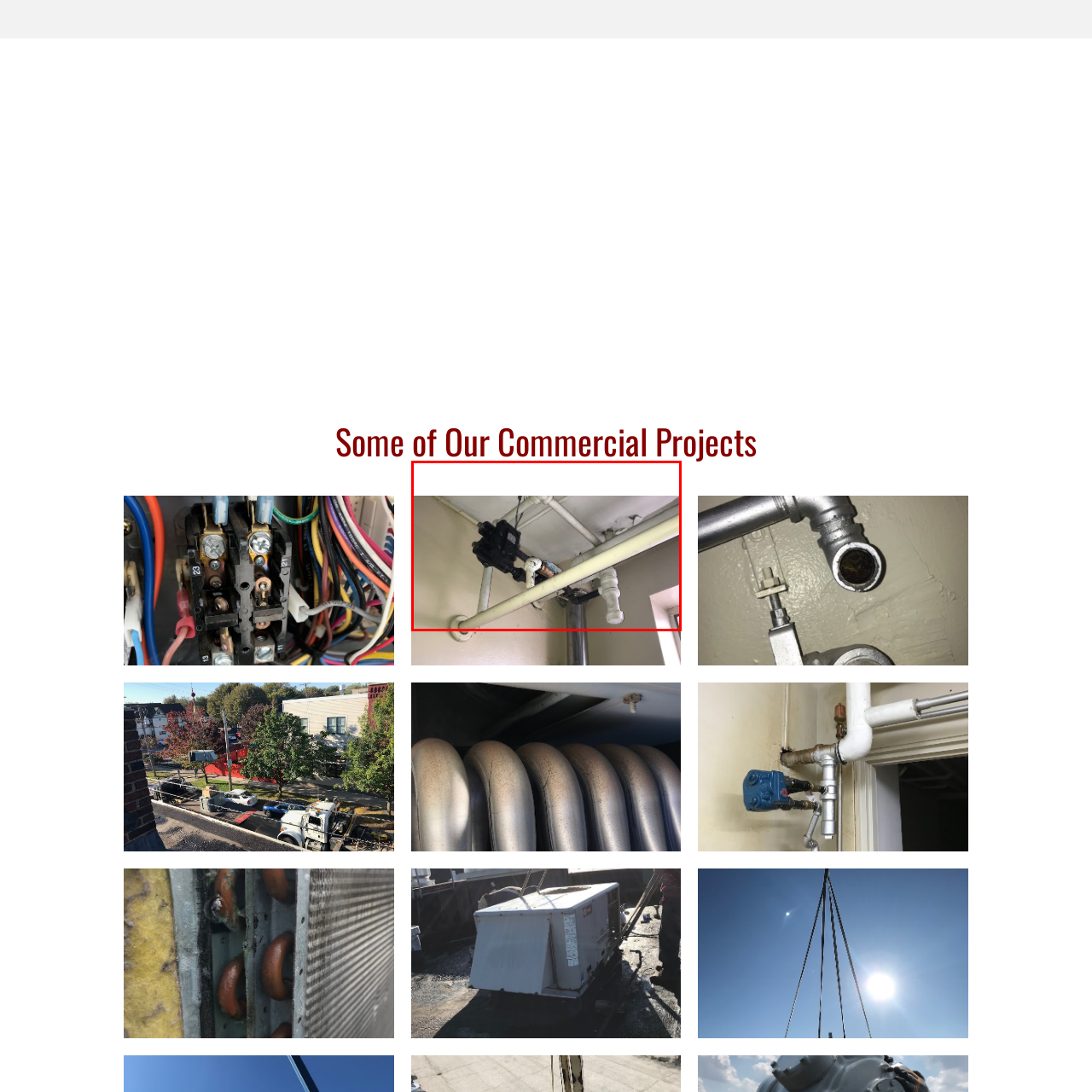What is the possible function of the blue component?
Examine the visual content inside the red box and reply with a single word or brief phrase that best answers the question.

Regulating flow or pressure